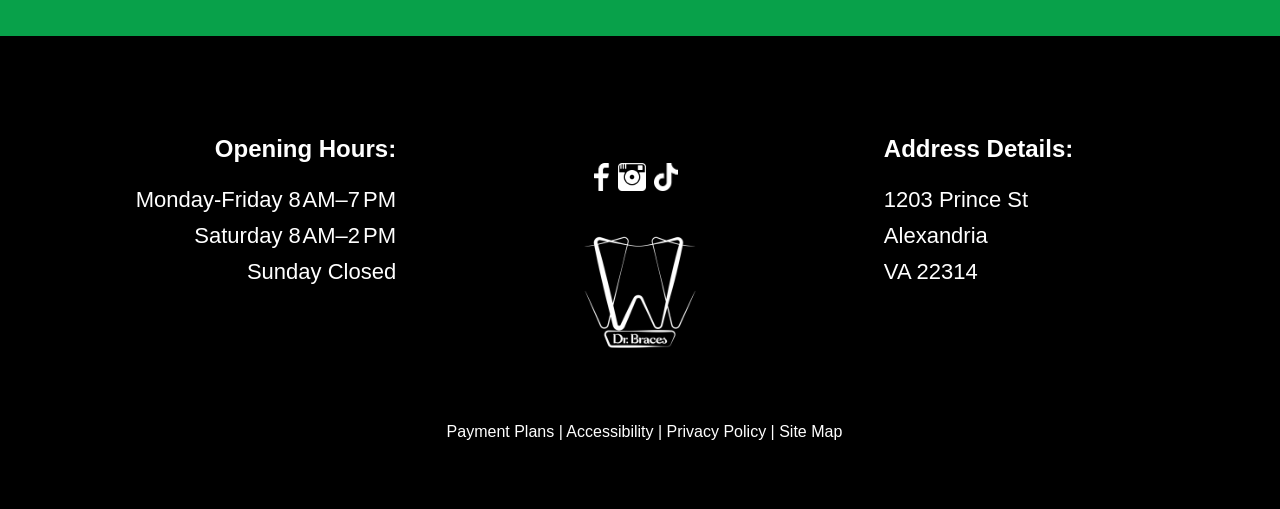What are the office hours on Monday?
From the image, respond using a single word or phrase.

8 AM–7 PM